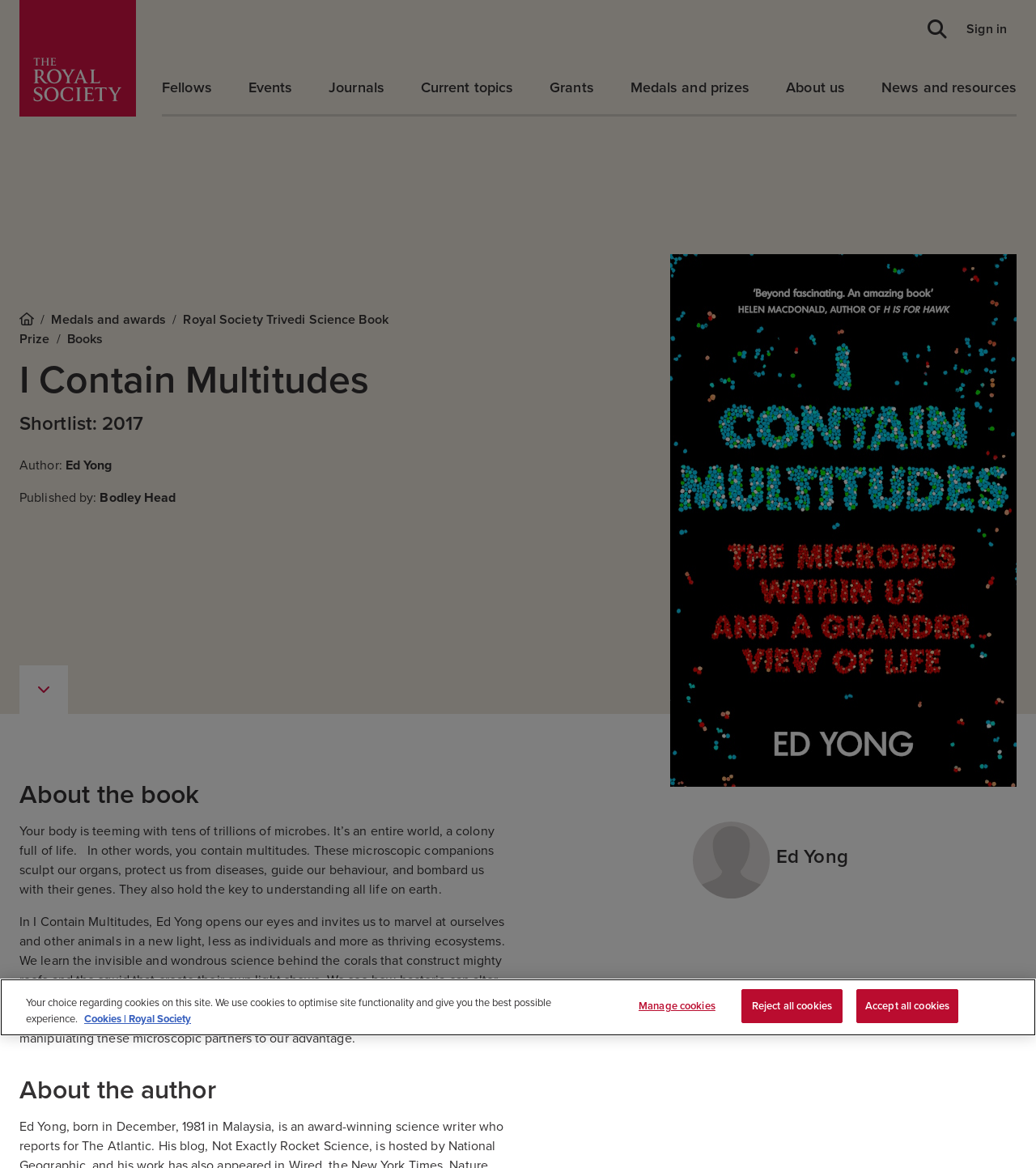What is the name of the publisher of the book?
Answer the question with as much detail as possible.

The publisher of the book can be found in the static text element with the text 'Published by: Bodley Head' which is located below the author's name.